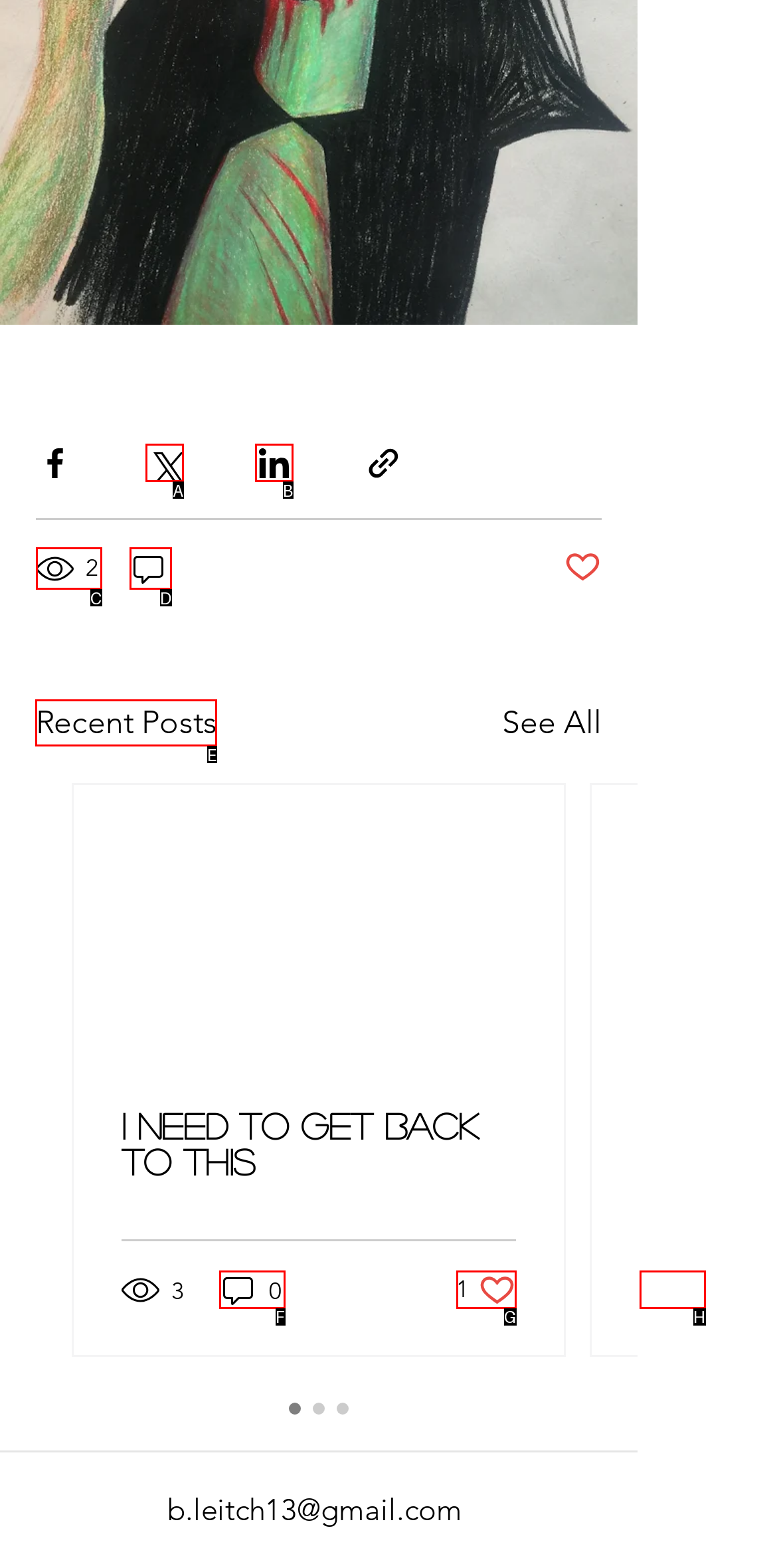Decide which UI element to click to accomplish the task: View recent posts
Respond with the corresponding option letter.

E